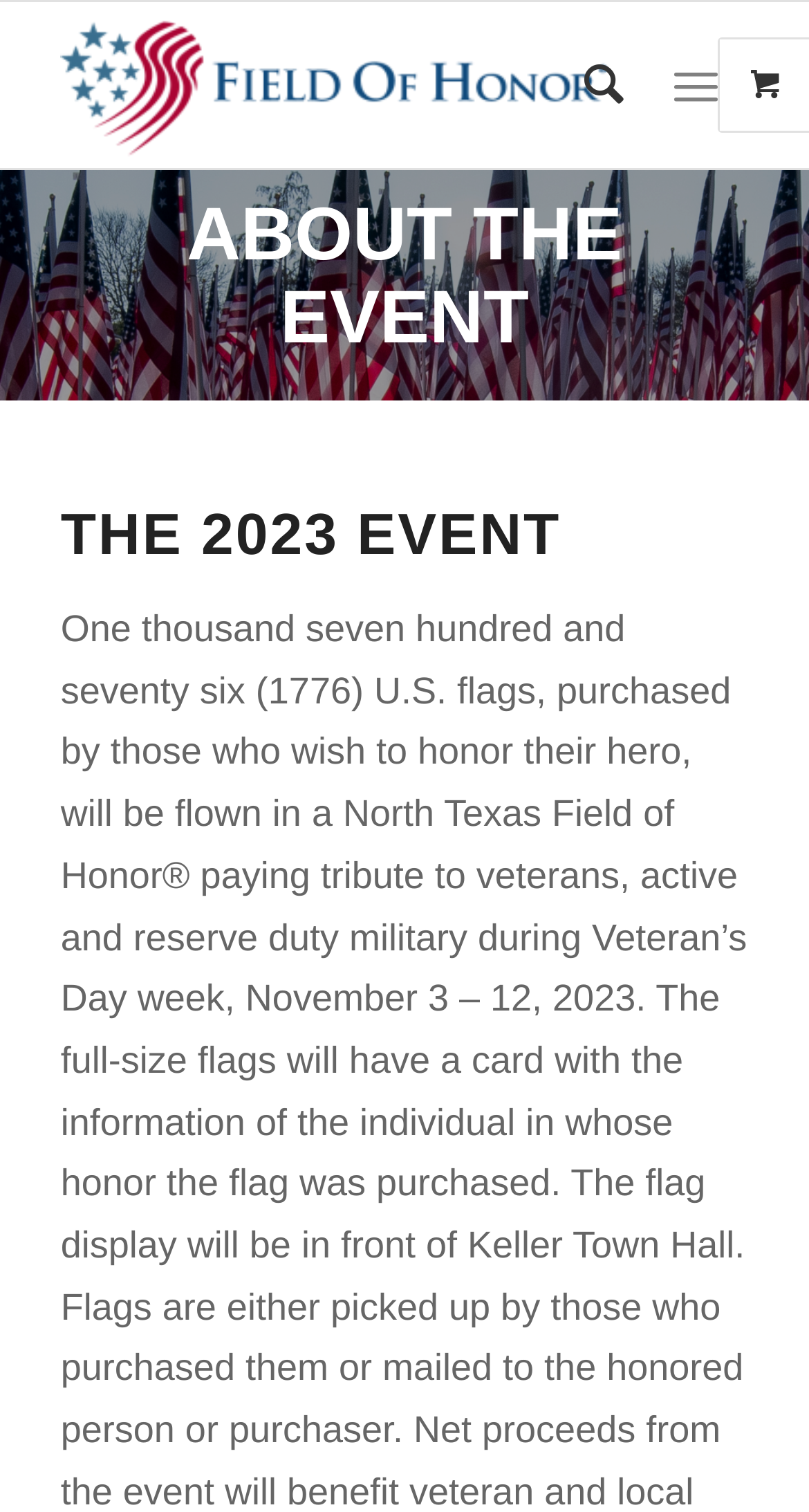Please reply to the following question with a single word or a short phrase:
What is the title of the second section?

THE 2023 EVENT